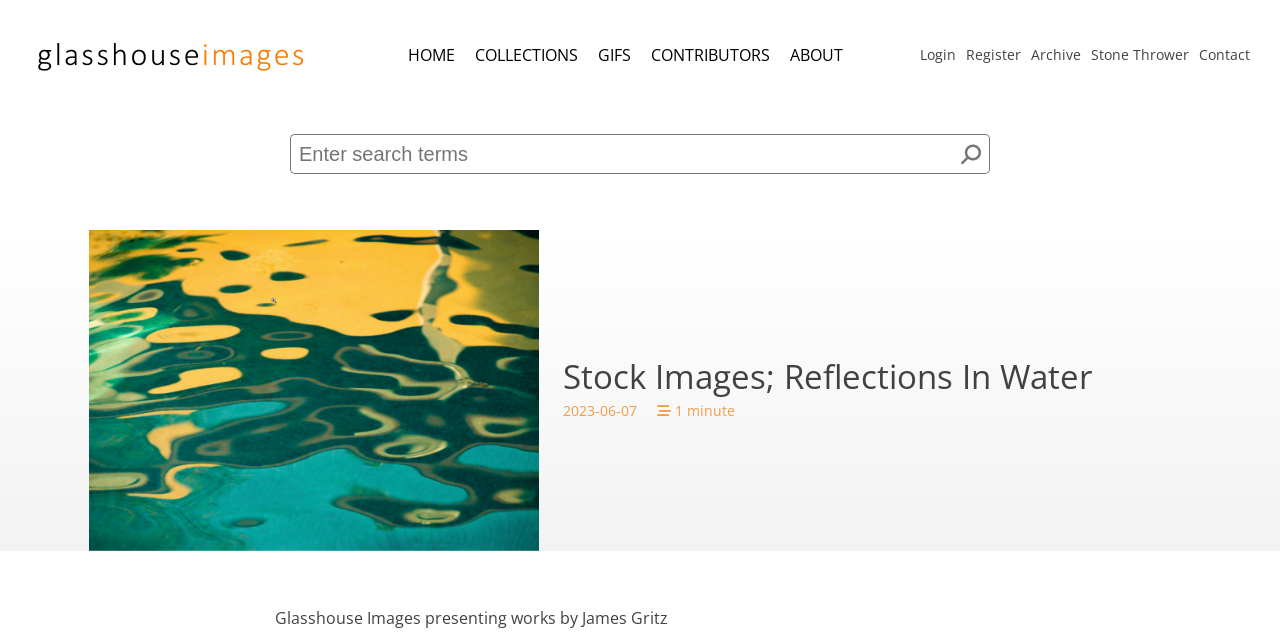What is the name of the contributor?
Based on the screenshot, provide your answer in one word or phrase.

James Gritz